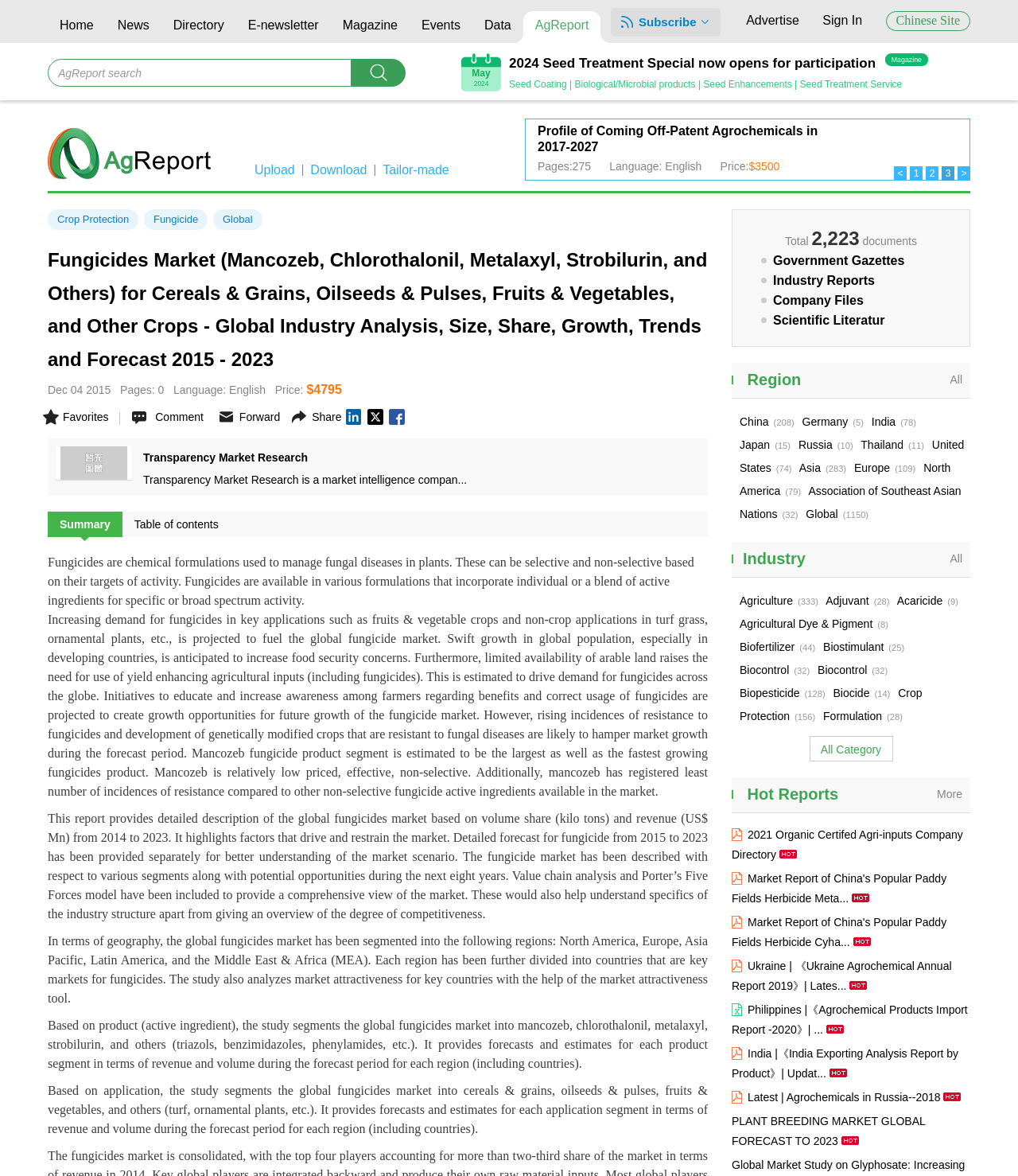Examine the screenshot and answer the question in as much detail as possible: What is the name of the website?

The name of the website can be determined by looking at the root element's description, which is 'AgroPages.com-Document show'.